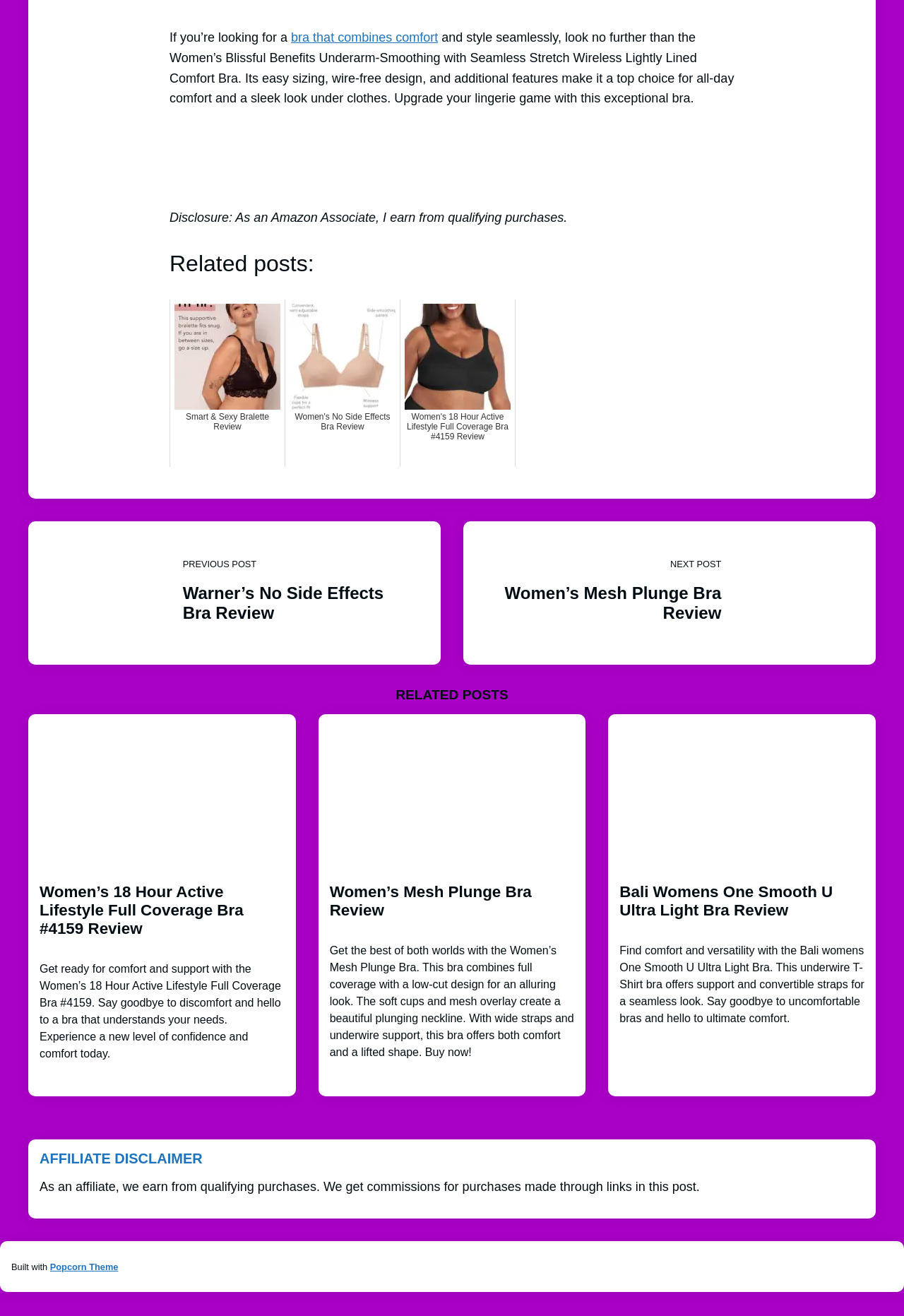Locate the bounding box coordinates of the clickable region necessary to complete the following instruction: "Click the link to find the Women’s Blissful Benefits Underarm-Smoothing with Seamless Stretch Wireless Lightly Lined Comfort Bra". Provide the coordinates in the format of four float numbers between 0 and 1, i.e., [left, top, right, bottom].

[0.188, 0.135, 0.427, 0.146]